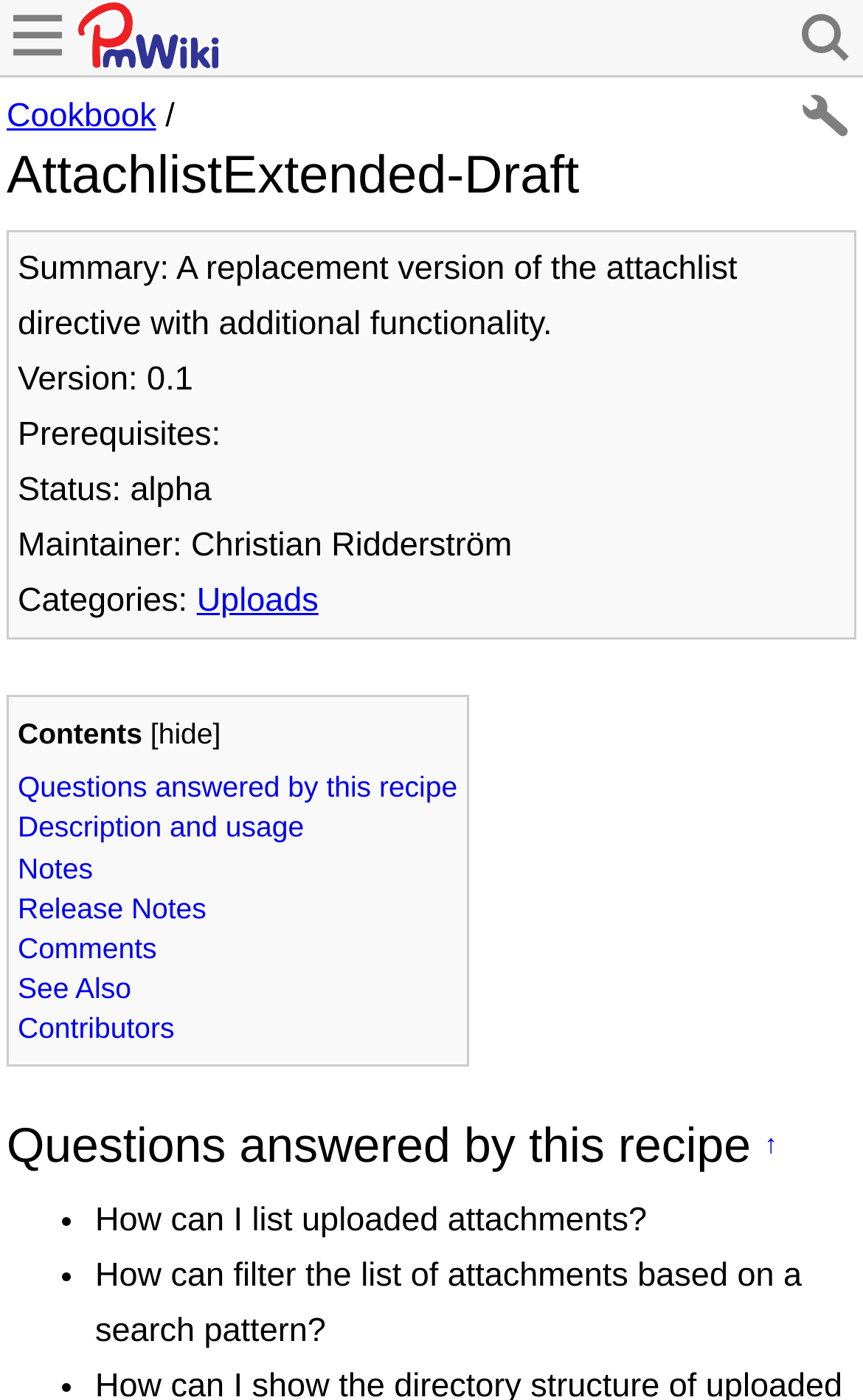Based on the element description: "See Also", identify the UI element and provide its bounding box coordinates. Use four float numbers between 0 and 1, [left, top, right, bottom].

[0.021, 0.696, 0.53, 0.716]